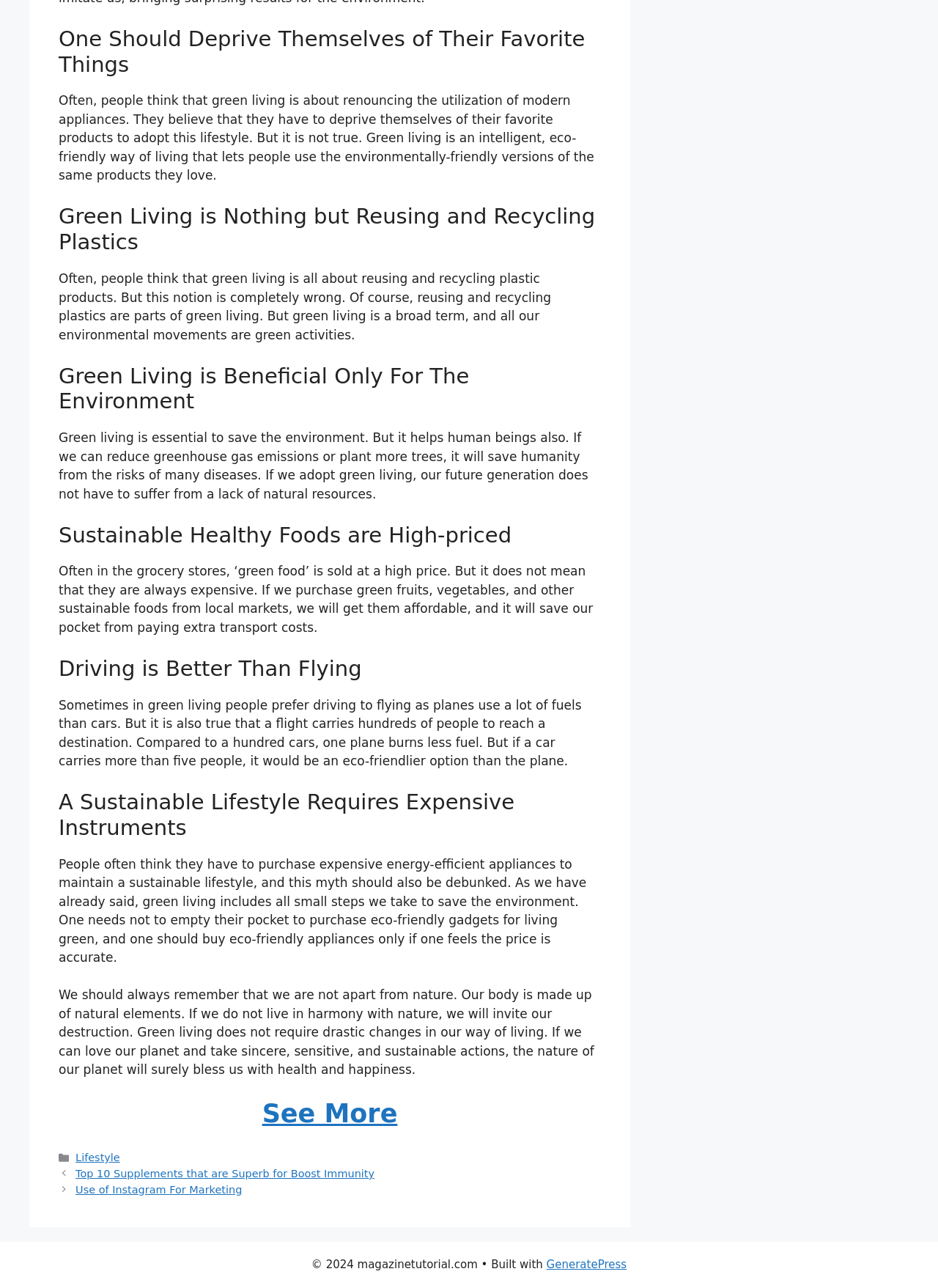Is sustainable healthy food always expensive?
Please provide a full and detailed response to the question.

The static text element suggests that while 'green food' may be sold at a high price in grocery stores, purchasing sustainable foods from local markets can be affordable and save on transport costs.